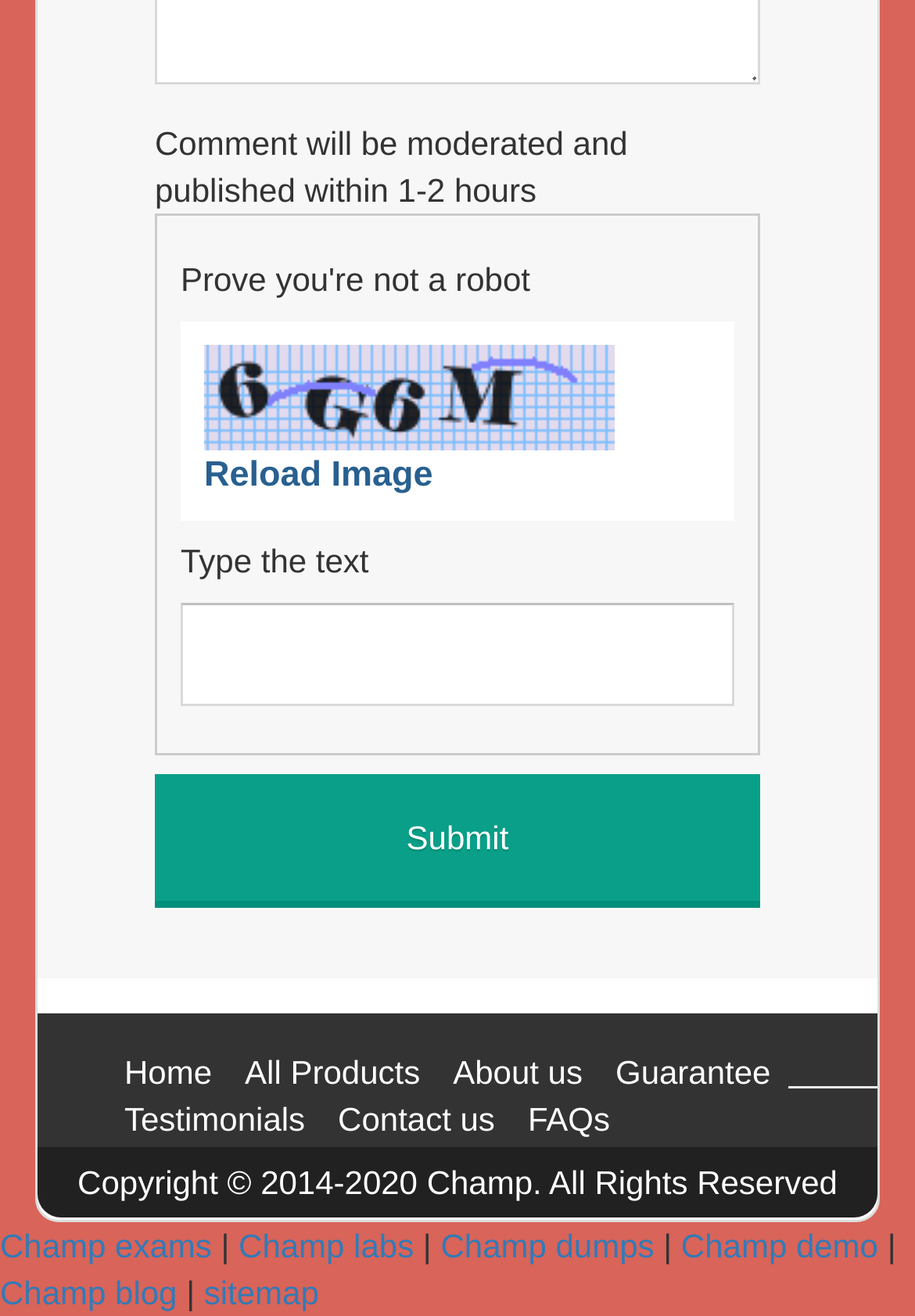What is the text above the textbox?
Offer a detailed and exhaustive answer to the question.

The text above the textbox is 'Type the text', which is a heading that instructs the user to enter the text from the CAPTCHA image.